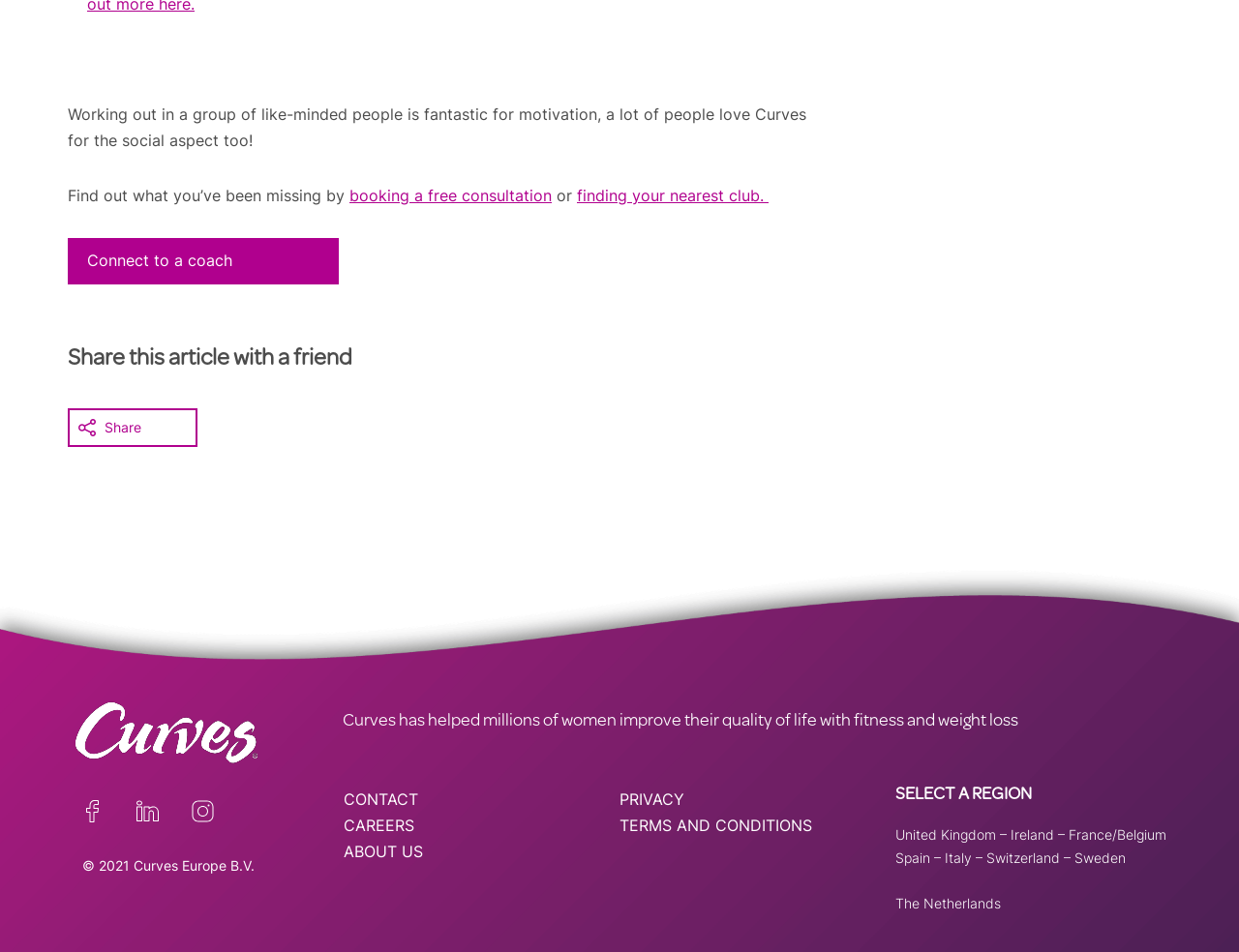Identify the bounding box coordinates of the area that should be clicked in order to complete the given instruction: "share this article with a friend". The bounding box coordinates should be four float numbers between 0 and 1, i.e., [left, top, right, bottom].

[0.055, 0.359, 0.671, 0.396]